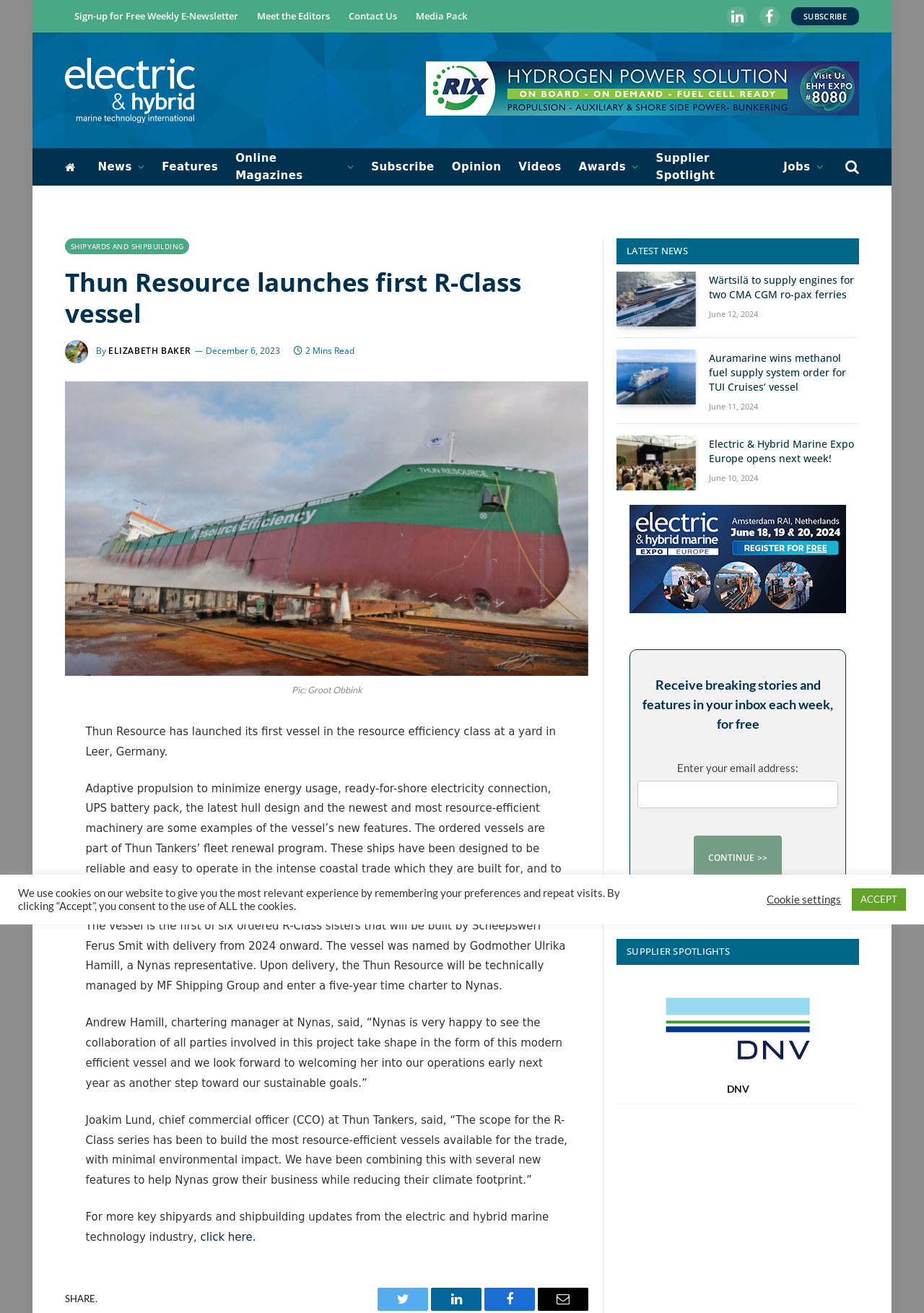Provide the bounding box coordinates for the UI element that is described by this text: "Sign-up for Free Weekly E-Newsletter". The coordinates should be in the form of four float numbers between 0 and 1: [left, top, right, bottom].

[0.07, 0.0, 0.268, 0.025]